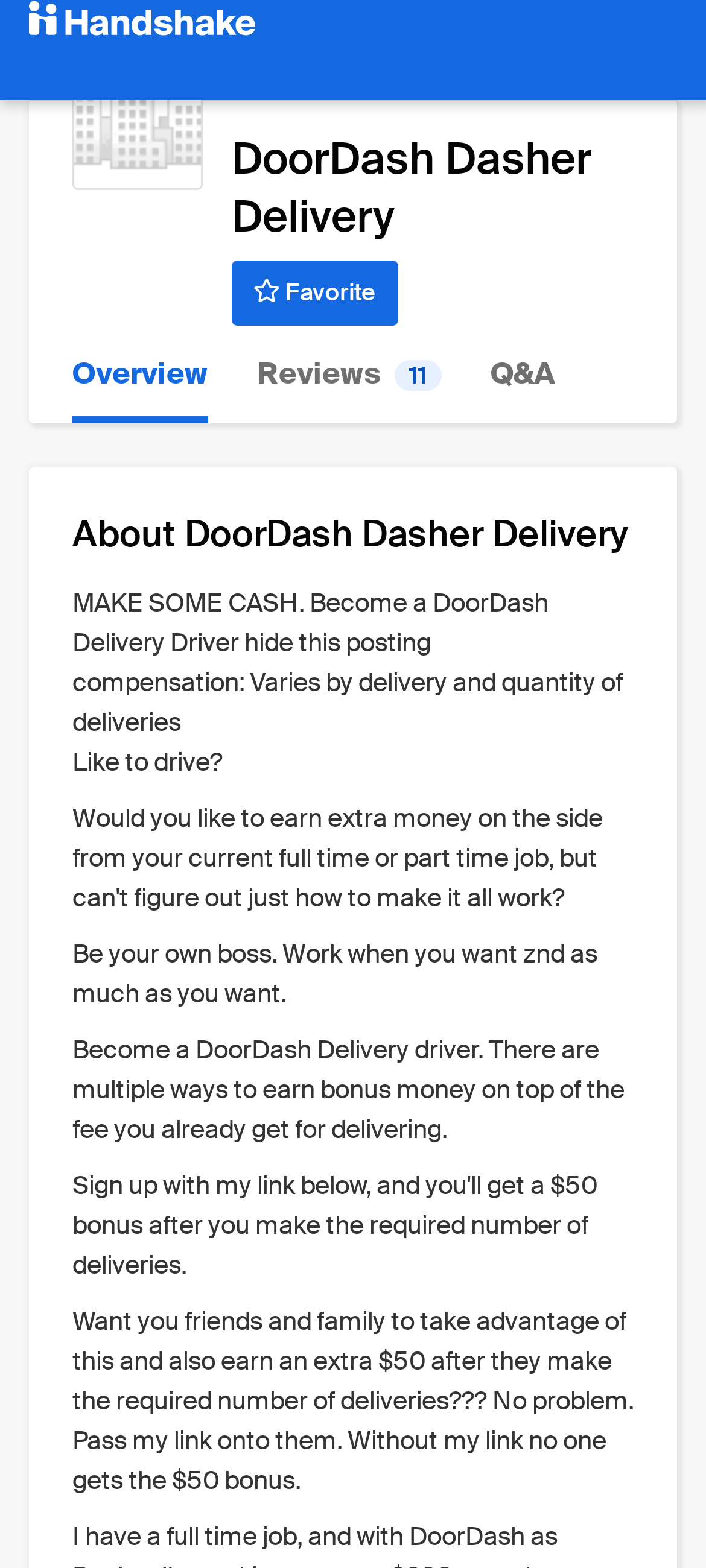Construct a comprehensive description capturing every detail on the webpage.

This webpage is about DoorDash Dasher Delivery, a job opportunity as a delivery driver. At the top left, there is a link to "Handshake" accompanied by a small image, and next to it, a link to "DoorDash Dasher Delivery". Below these links, there is a heading with the same title, "DoorDash Dasher Delivery", and a "Favorite" button to the right of it.

The webpage is divided into sections, with three links at the top: "Overview", "Reviews 11", and "Q&A". The "About DoorDash Dasher Delivery" section follows, which contains several paragraphs of text describing the job. The text explains the benefits of becoming a DoorDash delivery driver, including flexible working hours and the opportunity to earn bonus money. There are five paragraphs in total, with the last one mentioning the possibility of referring friends and family to earn an extra $50 bonus.

Overall, the webpage provides information about the job and its benefits, with a focus on the flexibility and earning potential of being a DoorDash delivery driver.